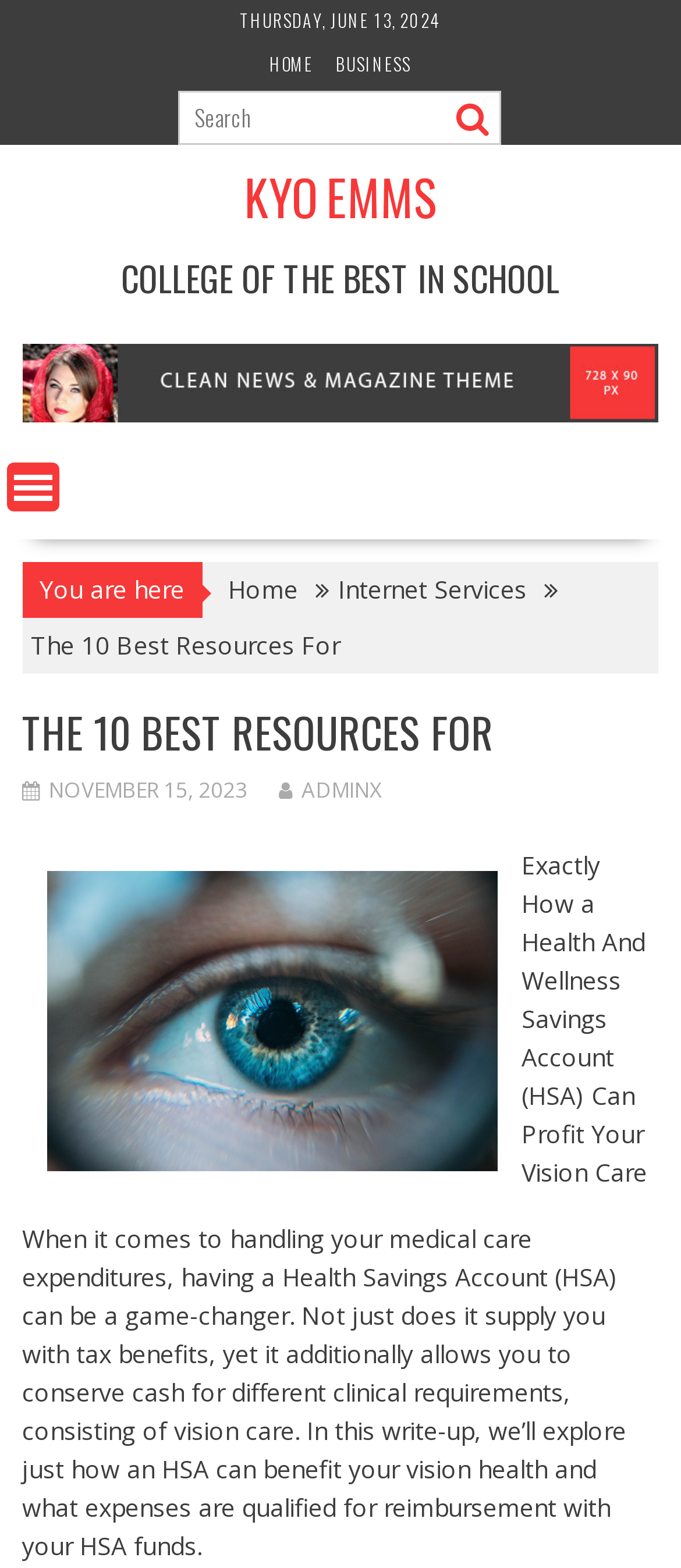Locate the heading on the webpage and return its text.

THE 10 BEST RESOURCES FOR